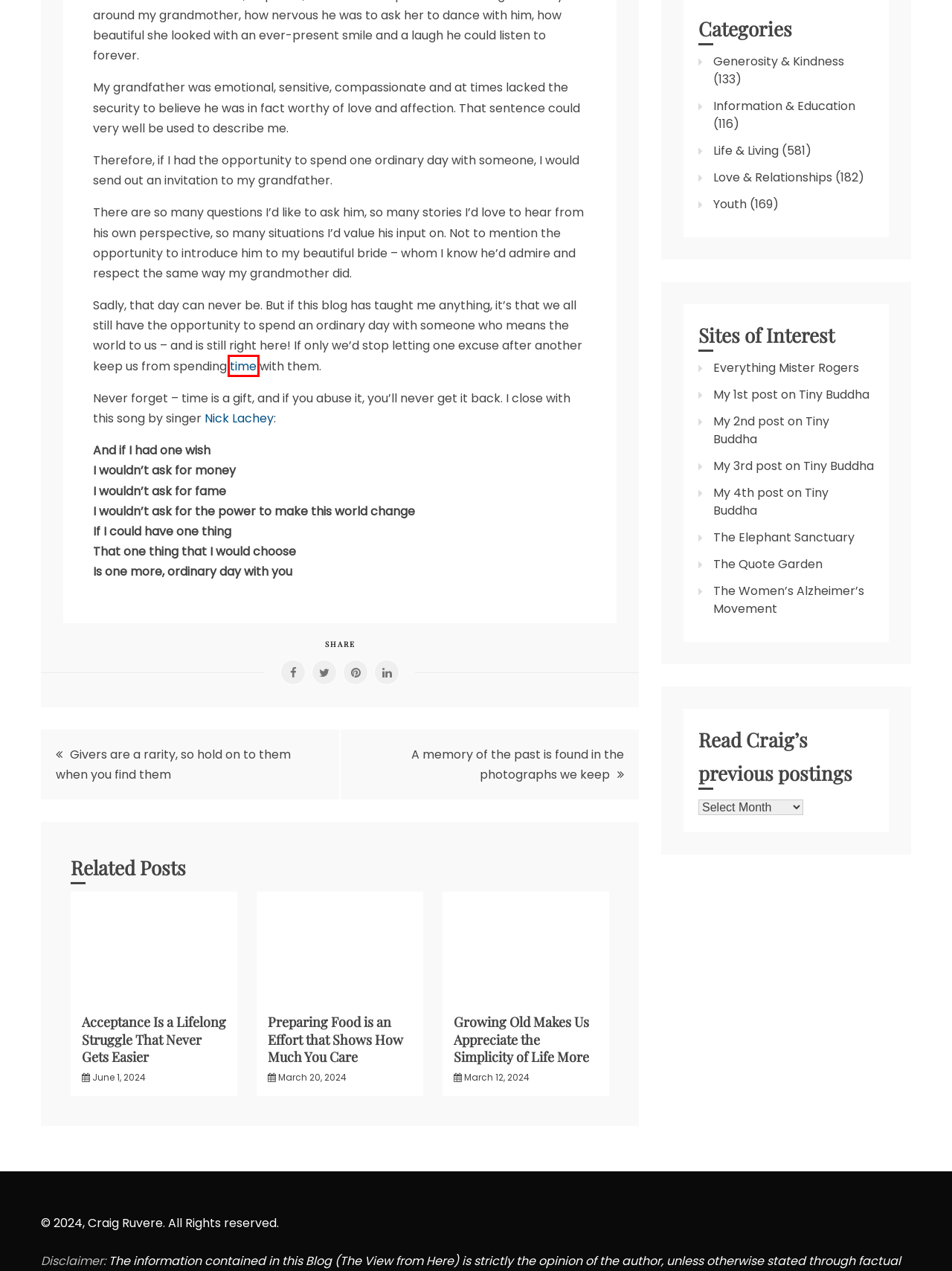Examine the screenshot of a webpage with a red bounding box around a UI element. Your task is to identify the webpage description that best corresponds to the new webpage after clicking the specified element. The given options are:
A. Givers are a rarity, so hold on to them when you find them
B. The Mister Rogers' Neighborhood Archive | All Things Mister Rogers
C. The Women's Alzheimer's Movement
D. Preparing Food is an Effort that Shows How Much You Care
E. Generosity & Kindness Archives - Craig Ruvere | The View from Here
F. Appreciate the simple times that make you happy
G. Every Great Dream Begins with a Dreamer
H. Information & Education Archives - Craig Ruvere | The View from Here

F